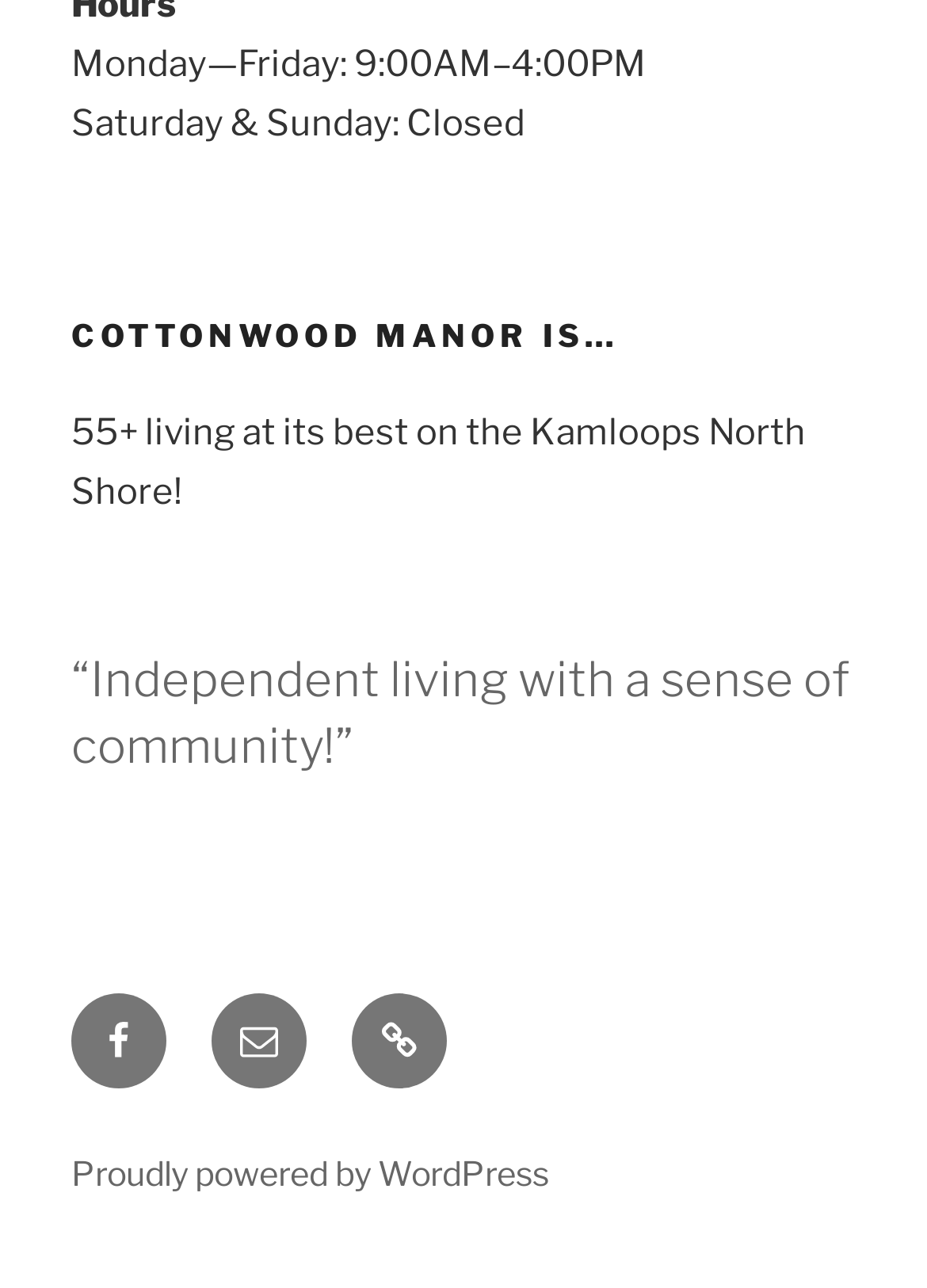Observe the image and answer the following question in detail: How many social links are in the footer menu?

The footer menu contains three social links, namely Facebook, Email, and Members, which are represented by three link elements inside the navigation element.